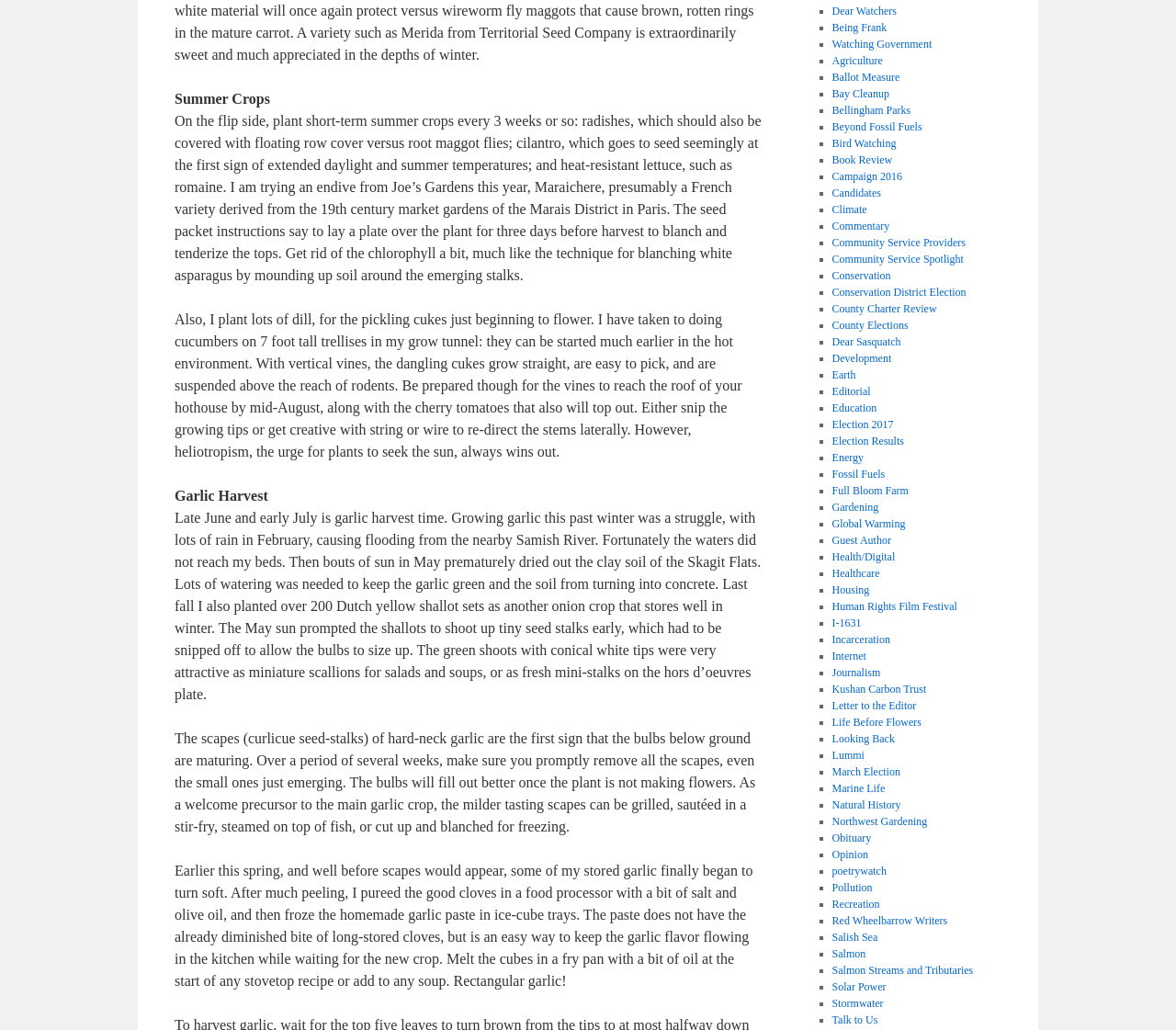Please determine the bounding box coordinates for the element that should be clicked to follow these instructions: "Go to Home page".

None